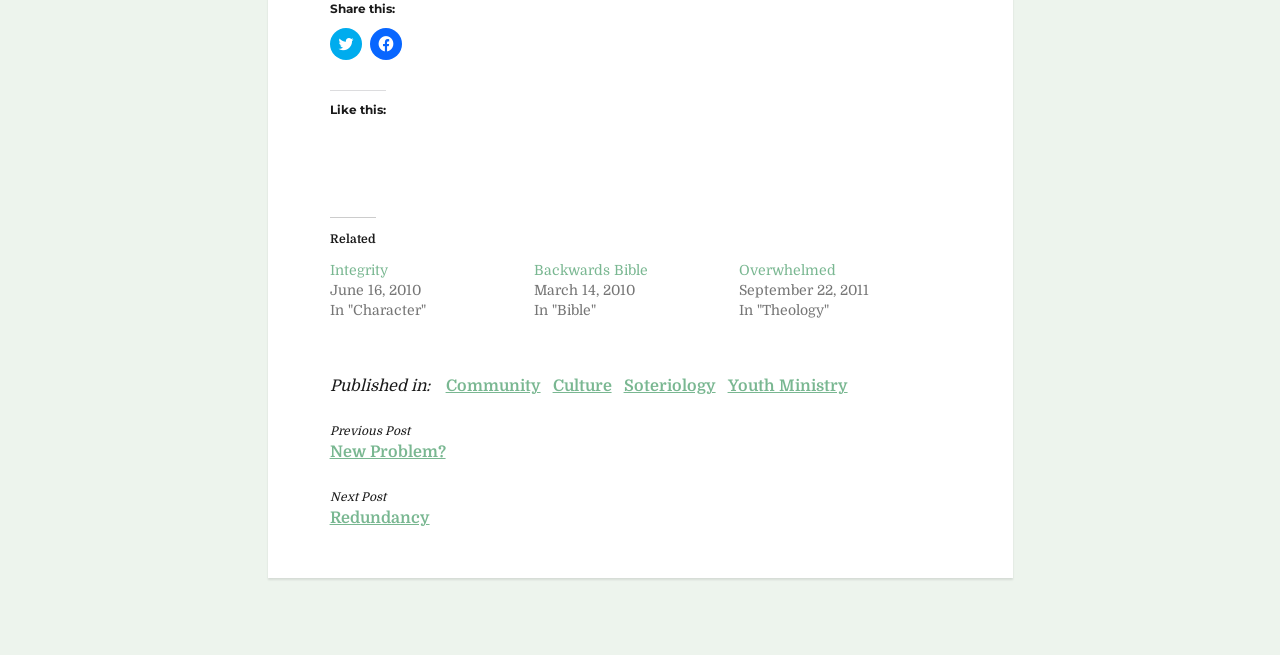Locate the bounding box coordinates of the element to click to perform the following action: 'Read the post from June 16, 2010'. The coordinates should be given as four float values between 0 and 1, in the form of [left, top, right, bottom].

[0.257, 0.427, 0.418, 0.458]